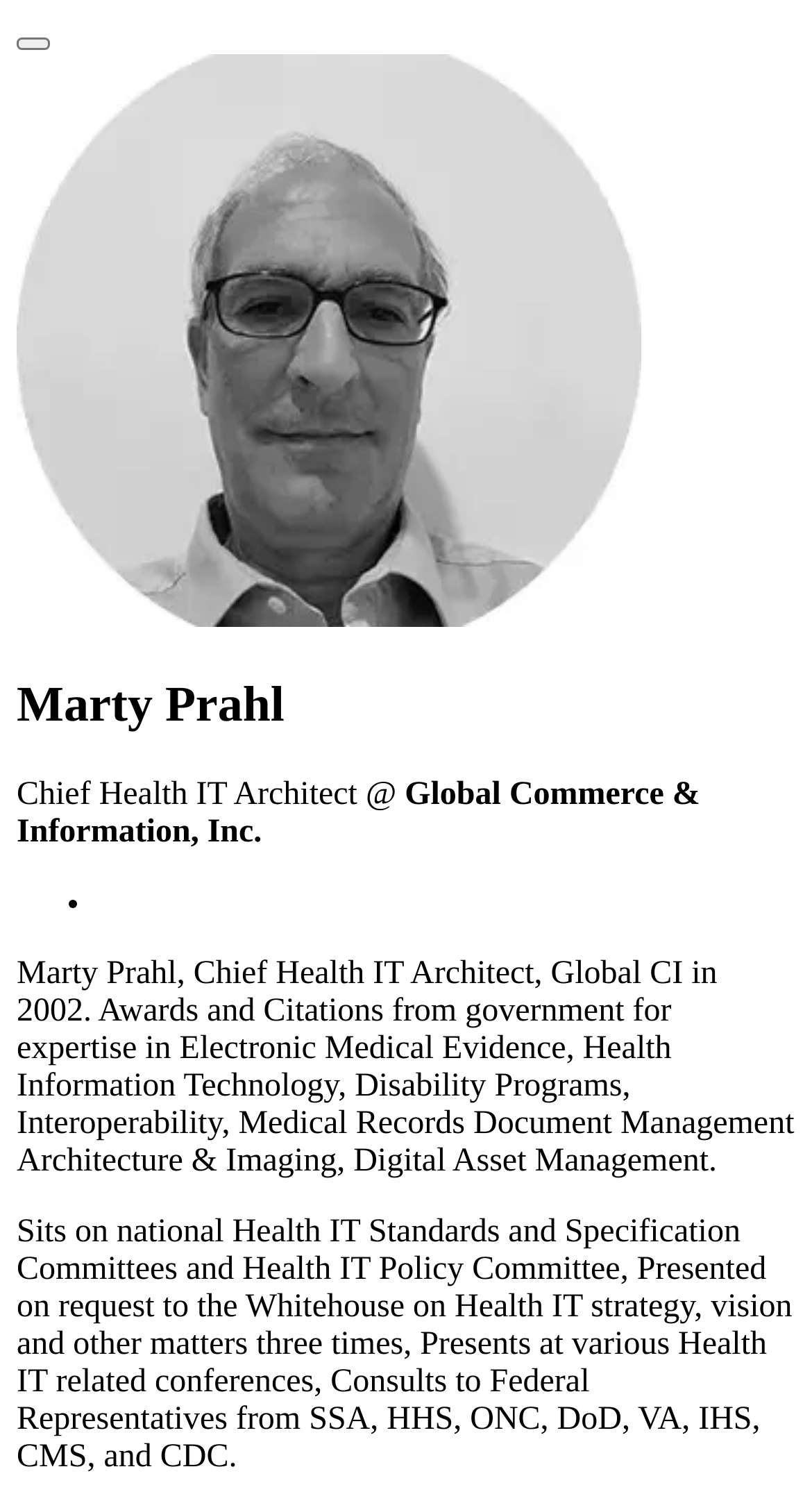Answer the following in one word or a short phrase: 
What is the person's profession?

Chief Health IT Architect